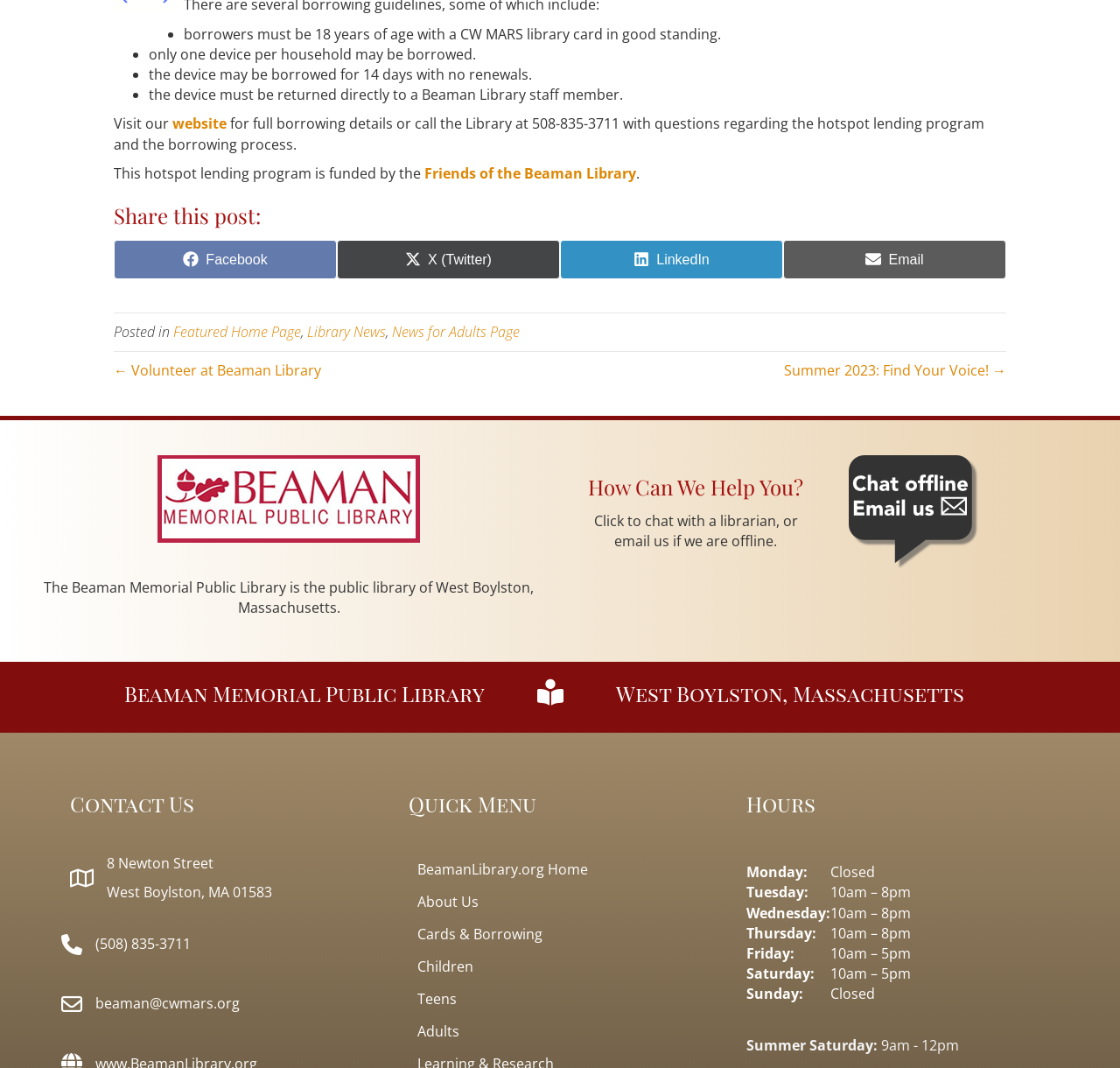Identify the bounding box for the UI element that is described as follows: "About Us".

[0.365, 0.83, 0.635, 0.859]